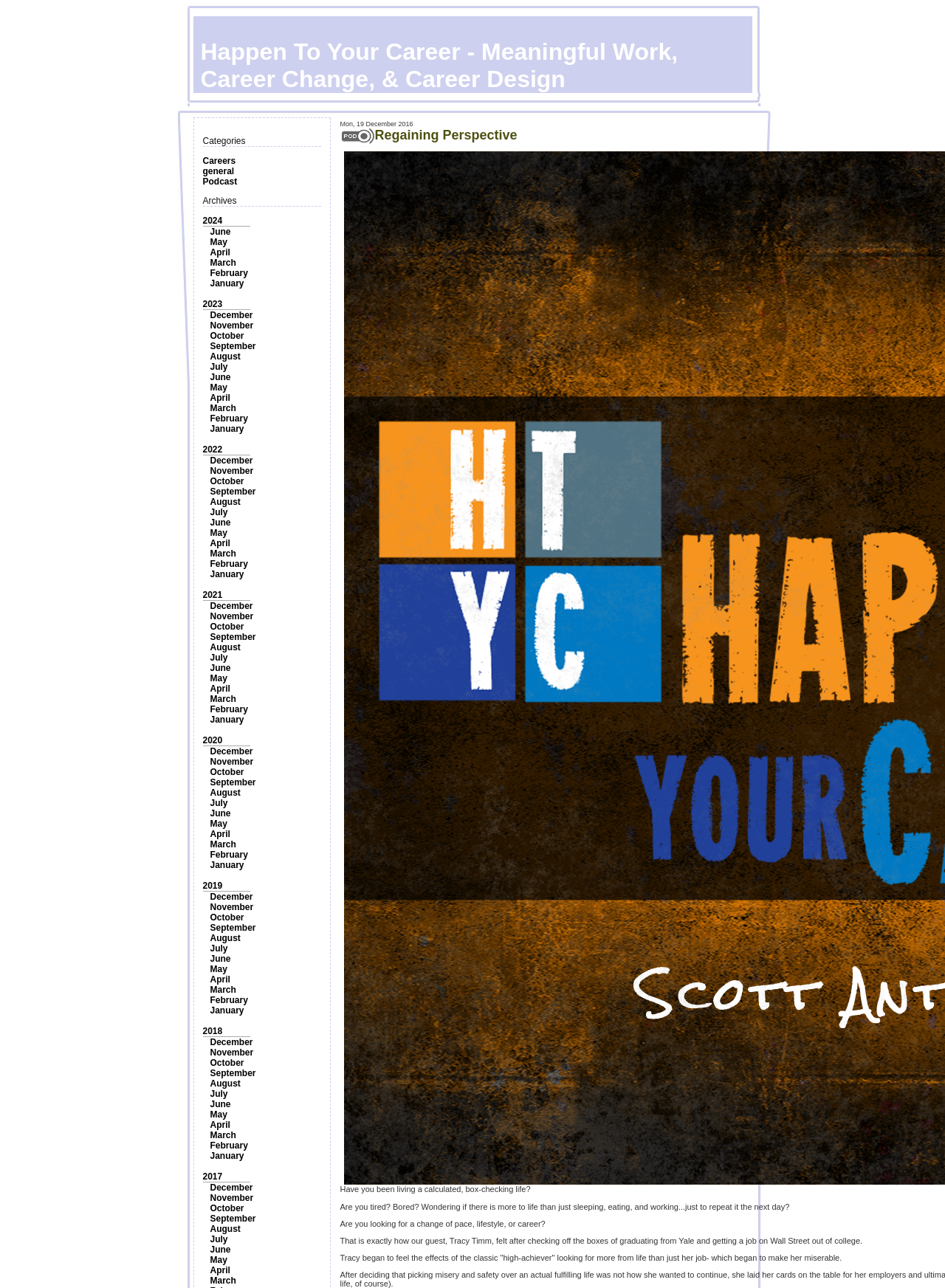How many links are there in the 'Categories' section?
Provide a well-explained and detailed answer to the question.

The 'Categories' section contains three links: 'Careers', 'general', and 'Podcast'. These links have bounding box coordinates of [0.214, 0.121, 0.249, 0.129], [0.214, 0.129, 0.248, 0.137], and [0.214, 0.137, 0.251, 0.145], respectively.